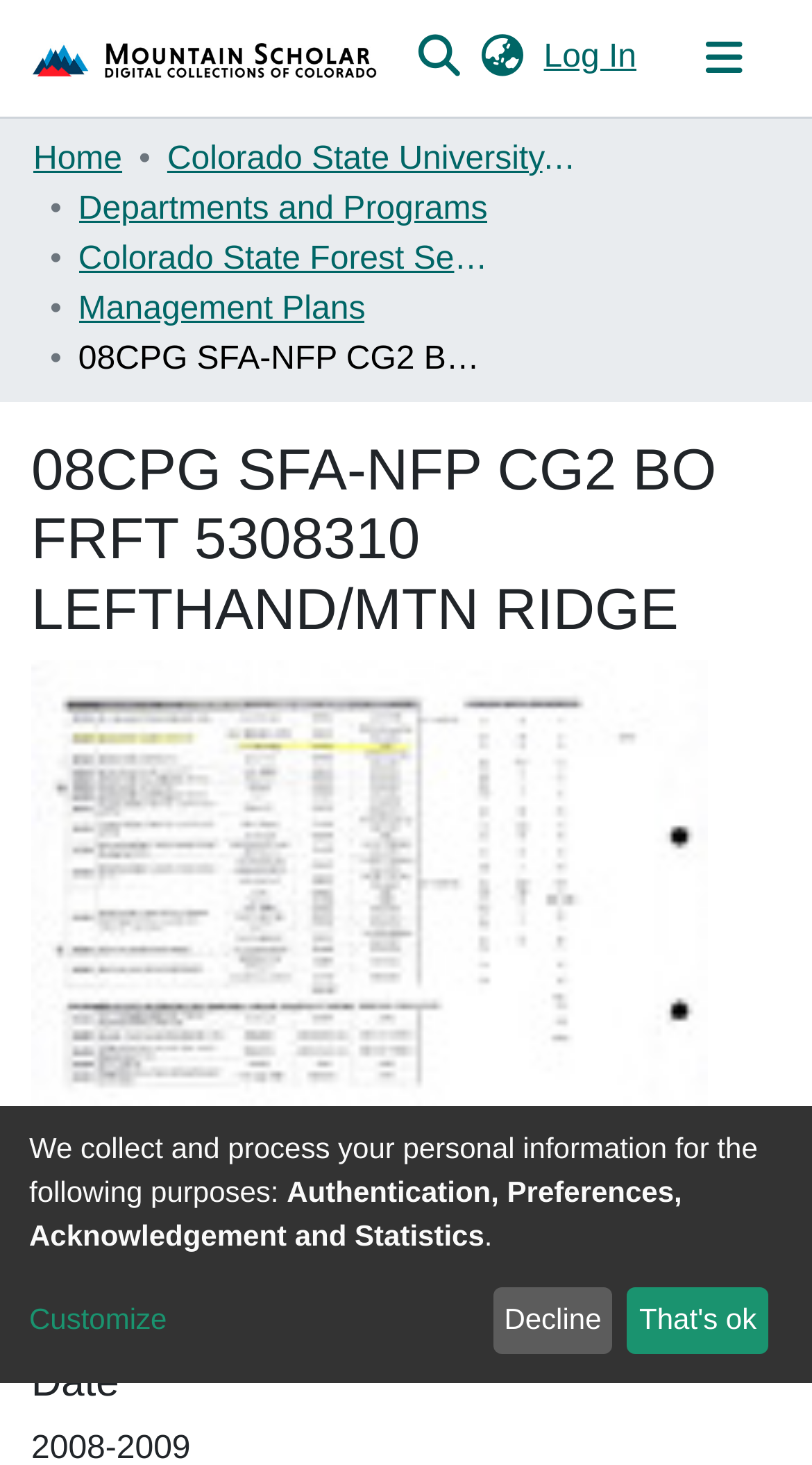Can you find the bounding box coordinates for the element to click on to achieve the instruction: "Switch language"?

[0.587, 0.023, 0.651, 0.057]